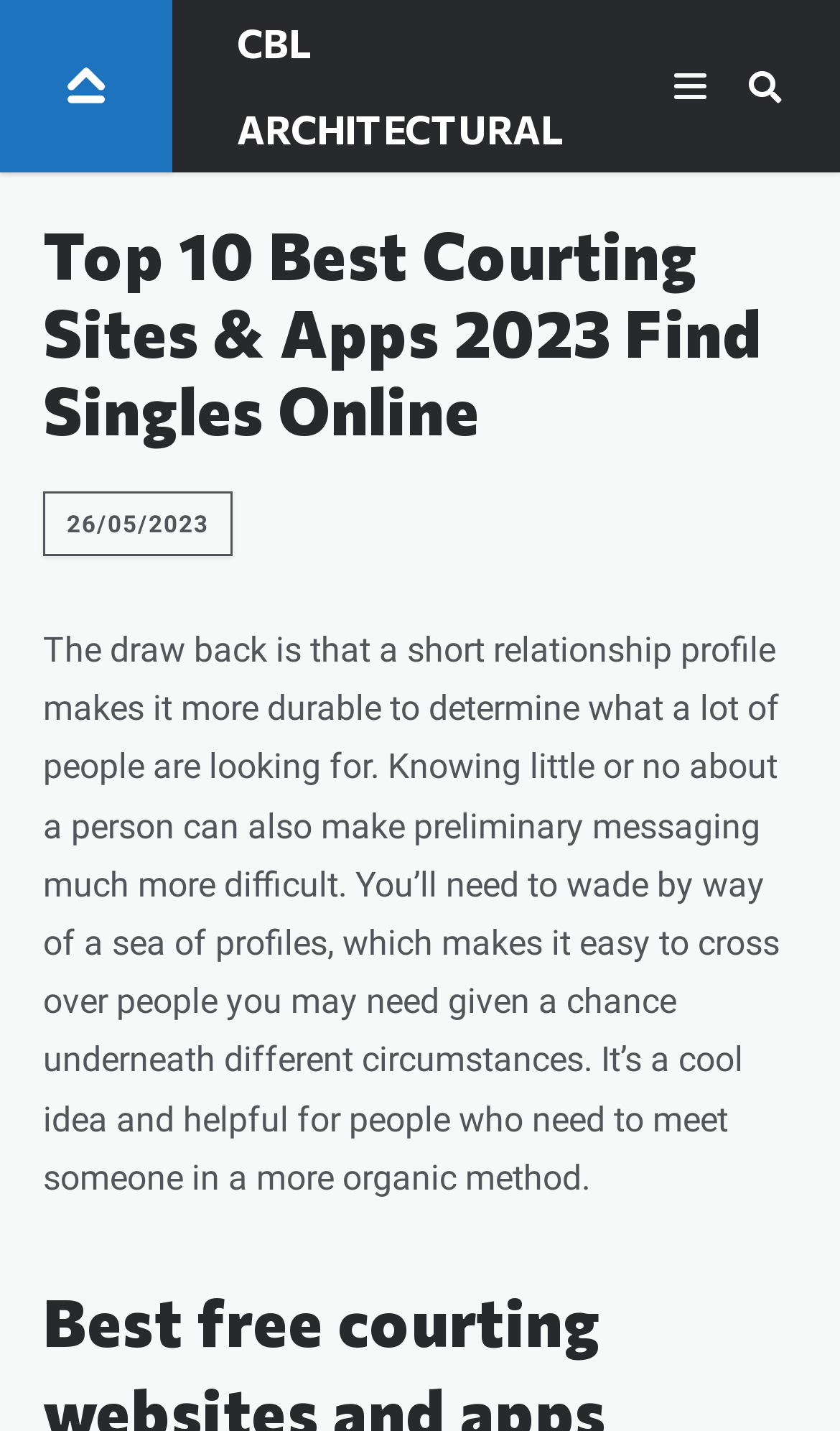What is the date mentioned on the webpage?
Based on the visual information, provide a detailed and comprehensive answer.

The date '26/05/2023' is mentioned on the webpage, which could be the date the article or review was published or last updated.